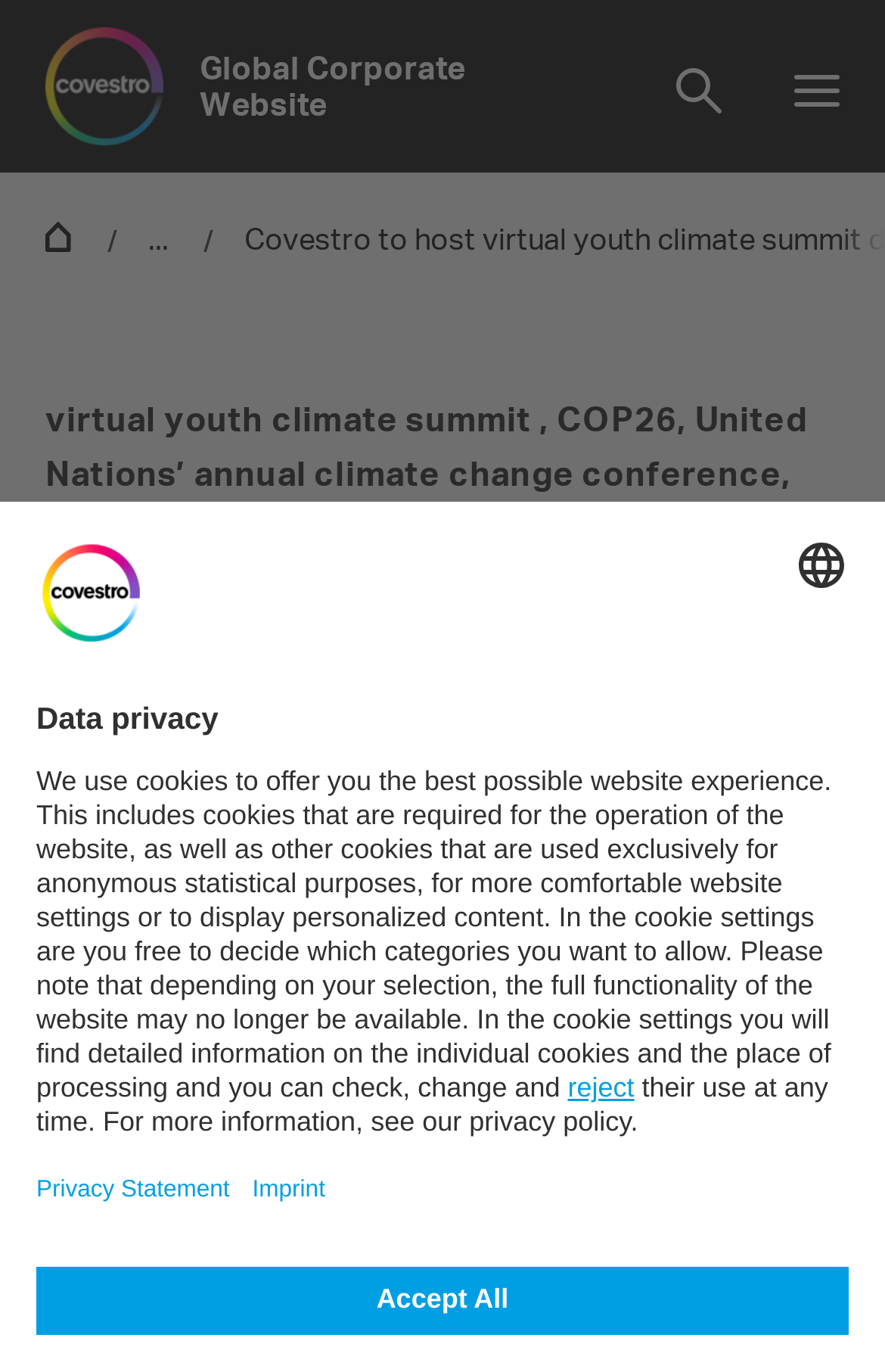Identify the bounding box for the UI element described as: "Privacy Statement". The coordinates should be four float numbers between 0 and 1, i.e., [left, top, right, bottom].

[0.041, 0.851, 0.259, 0.877]